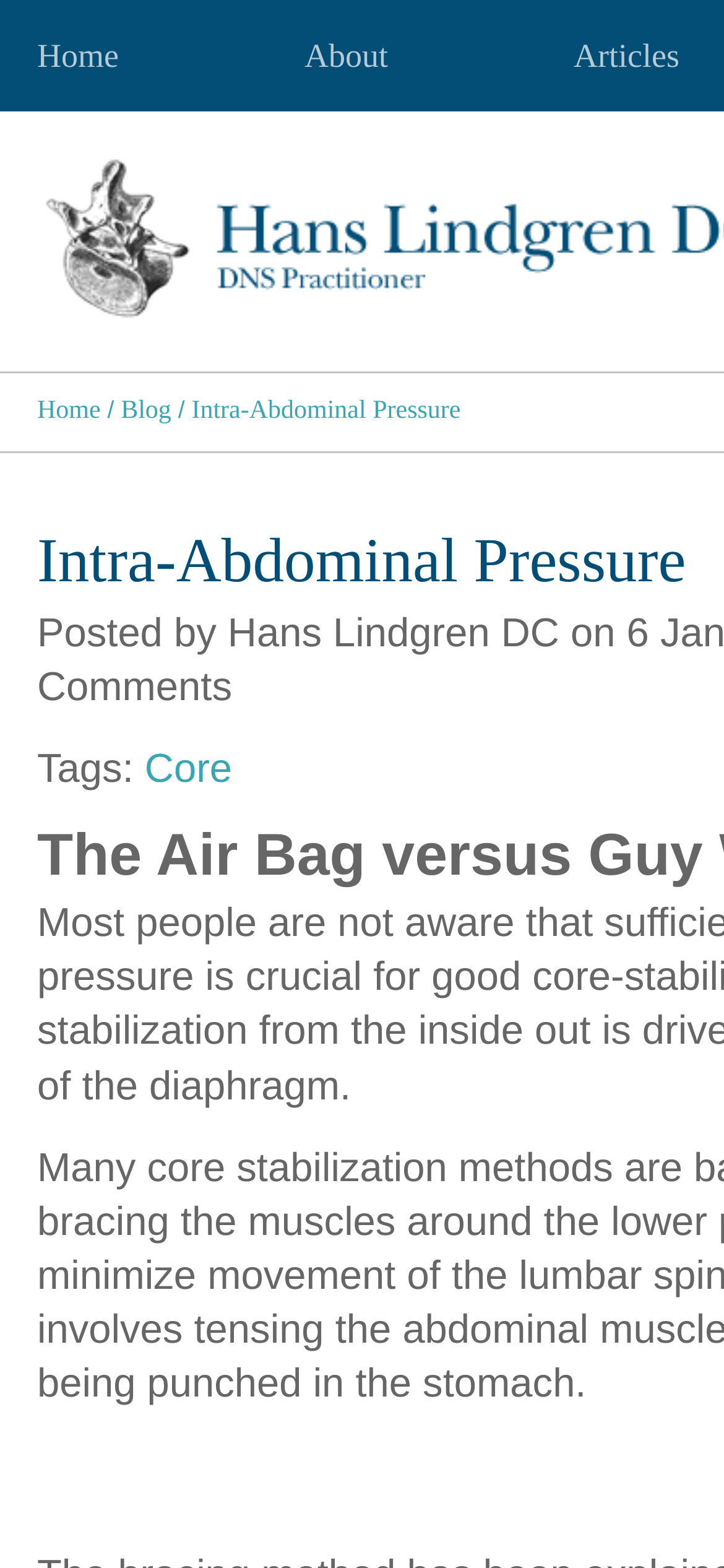What is the category of the article?
Based on the image, respond with a single word or phrase.

Intra-Abdominal Pressure